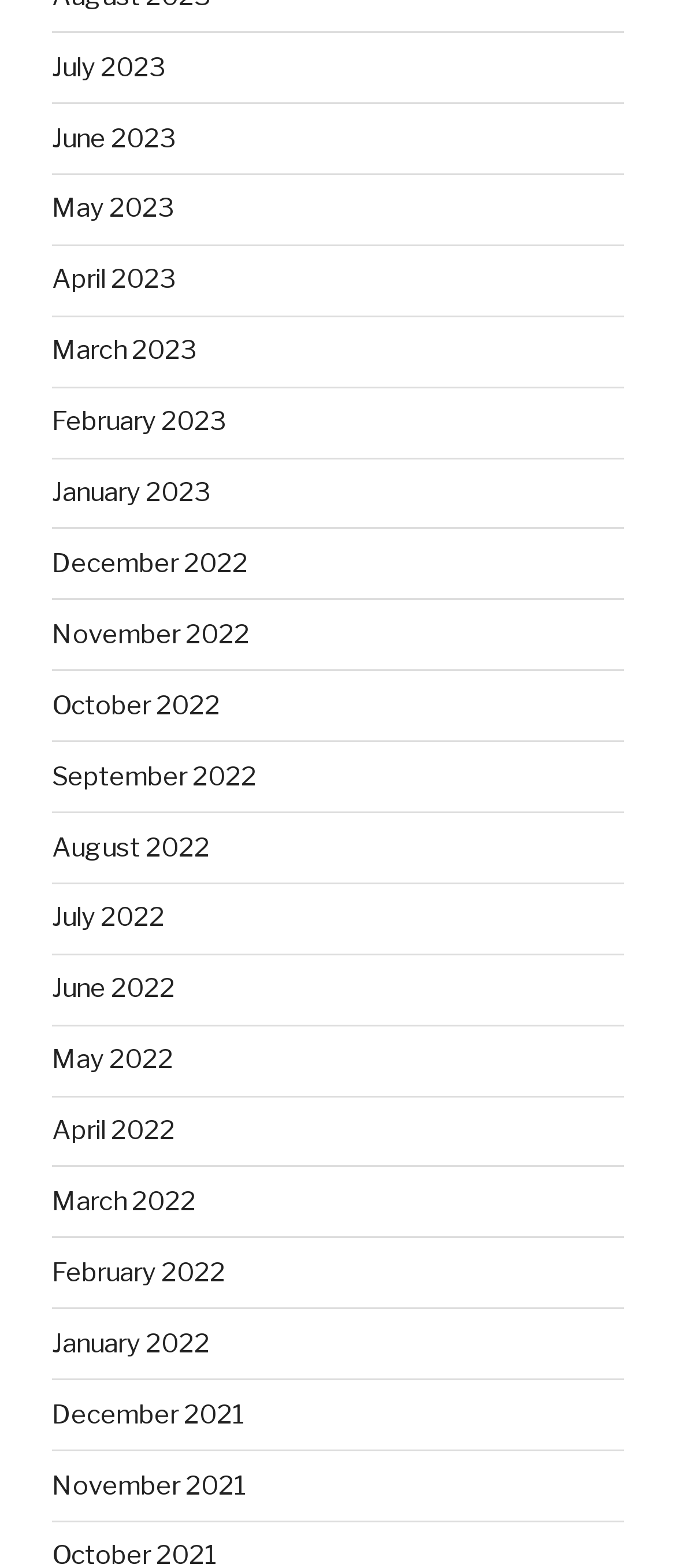Locate the bounding box of the UI element described by: "August 2022" in the given webpage screenshot.

[0.077, 0.53, 0.31, 0.55]